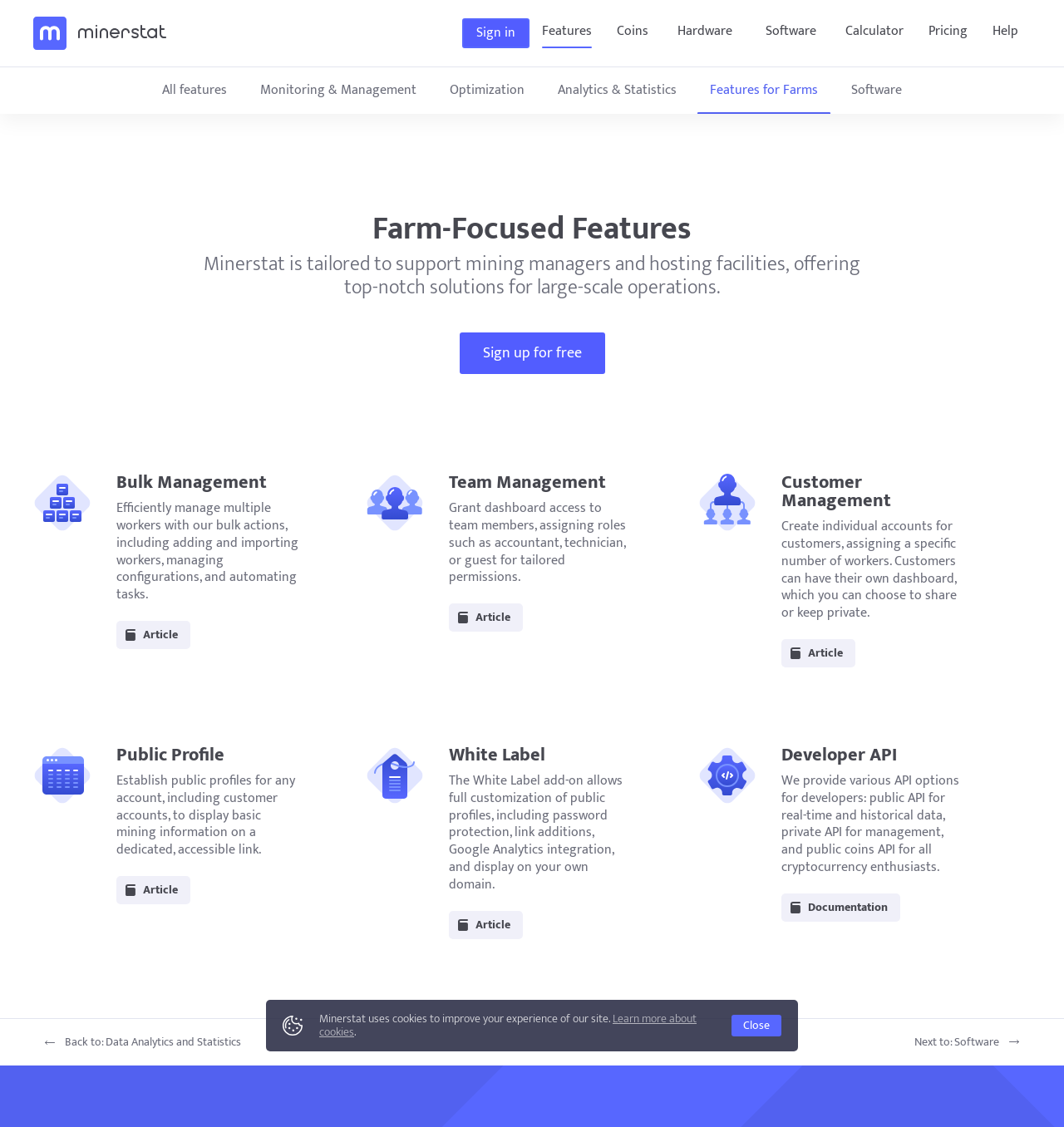Determine the bounding box coordinates of the element's region needed to click to follow the instruction: "Go to the calculator page". Provide these coordinates as four float numbers between 0 and 1, formatted as [left, top, right, bottom].

[0.783, 0.016, 0.861, 0.043]